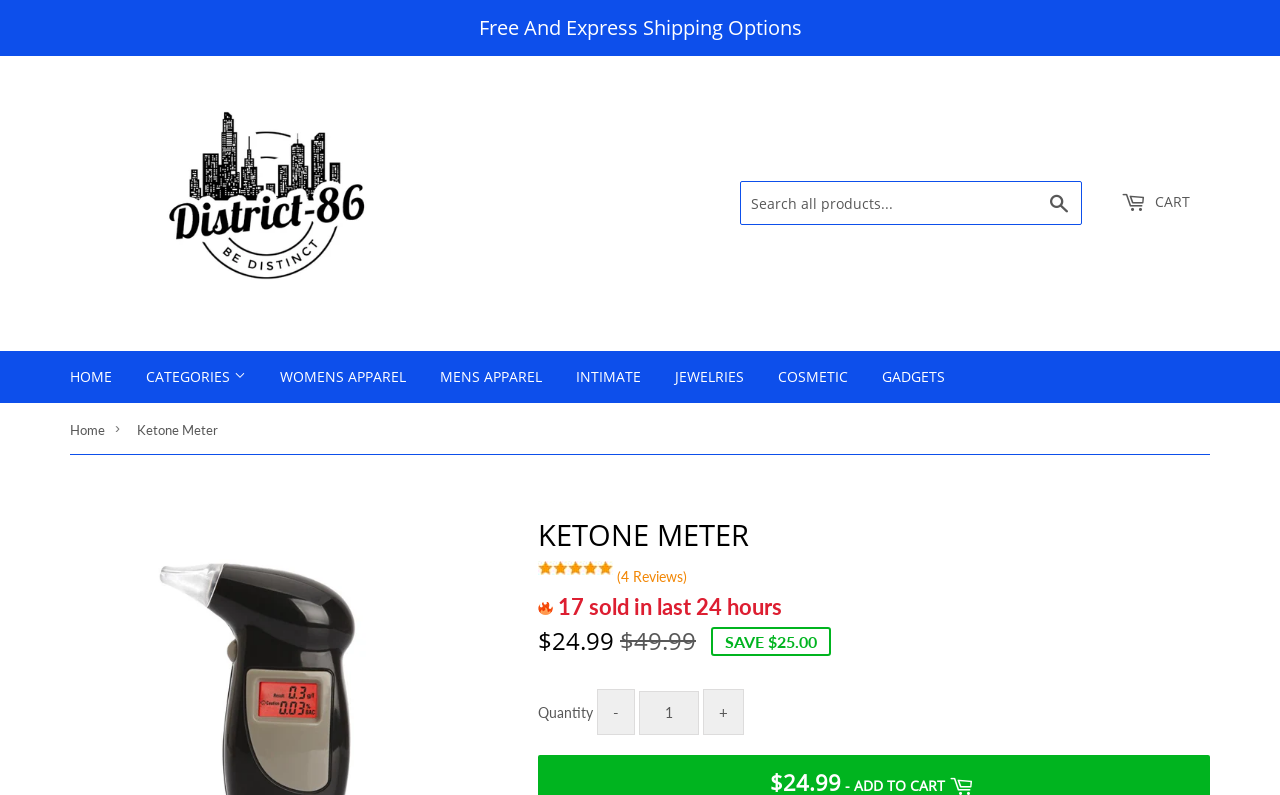Using the description: "(4 Reviews)", determine the UI element's bounding box coordinates. Ensure the coordinates are in the format of four float numbers between 0 and 1, i.e., [left, top, right, bottom].

[0.482, 0.715, 0.537, 0.736]